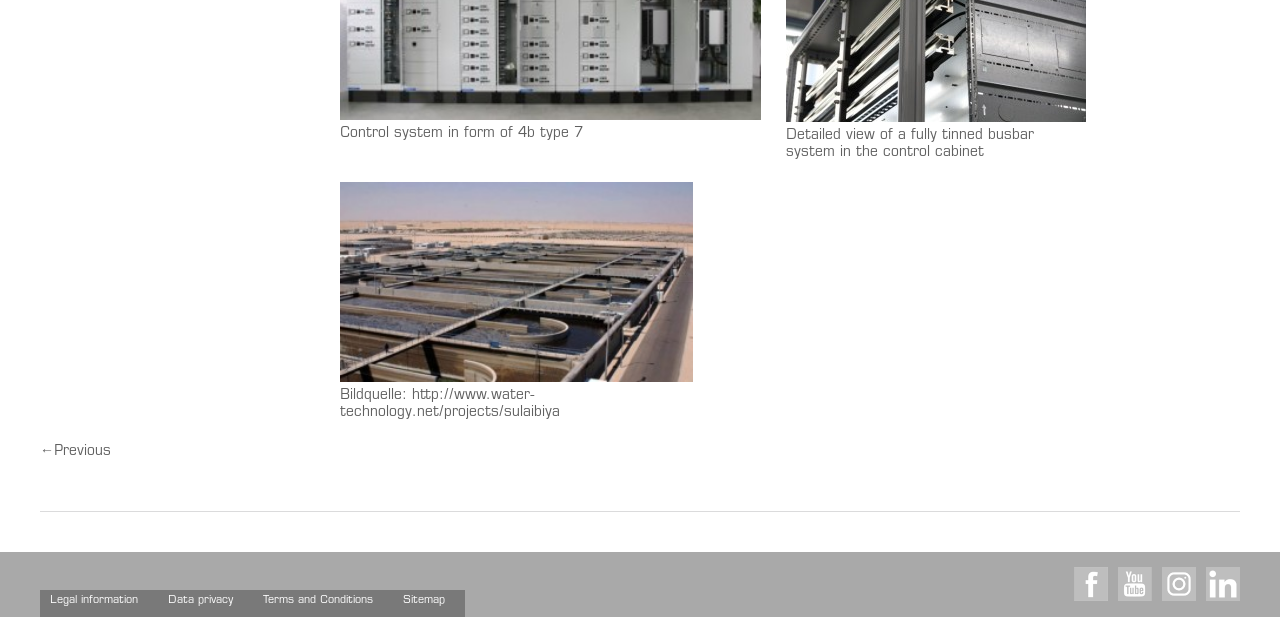Based on the element description "Instagram", predict the bounding box coordinates of the UI element.

[0.908, 0.919, 0.934, 0.974]